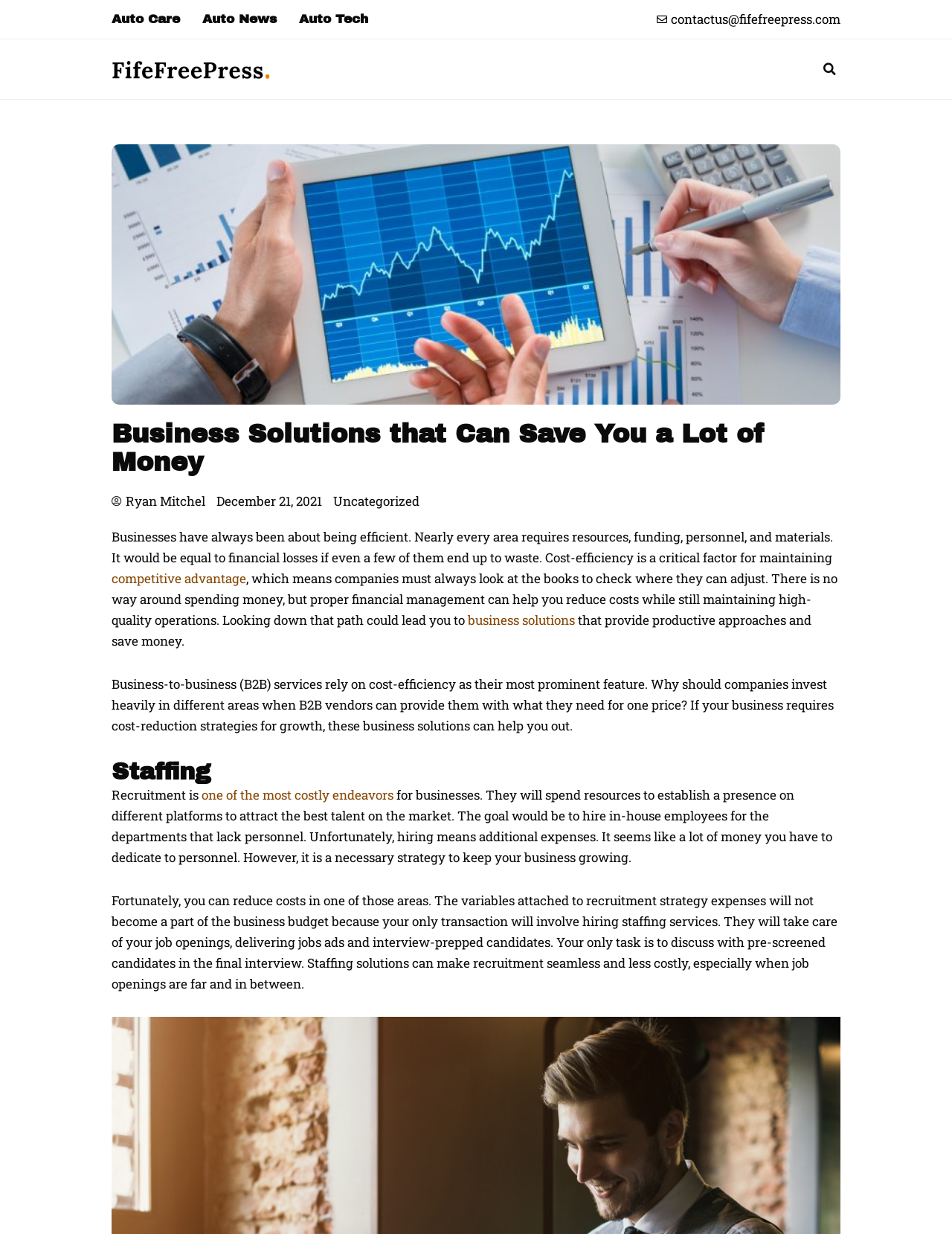What is the topic of the article?
Based on the screenshot, answer the question with a single word or phrase.

Business Solutions